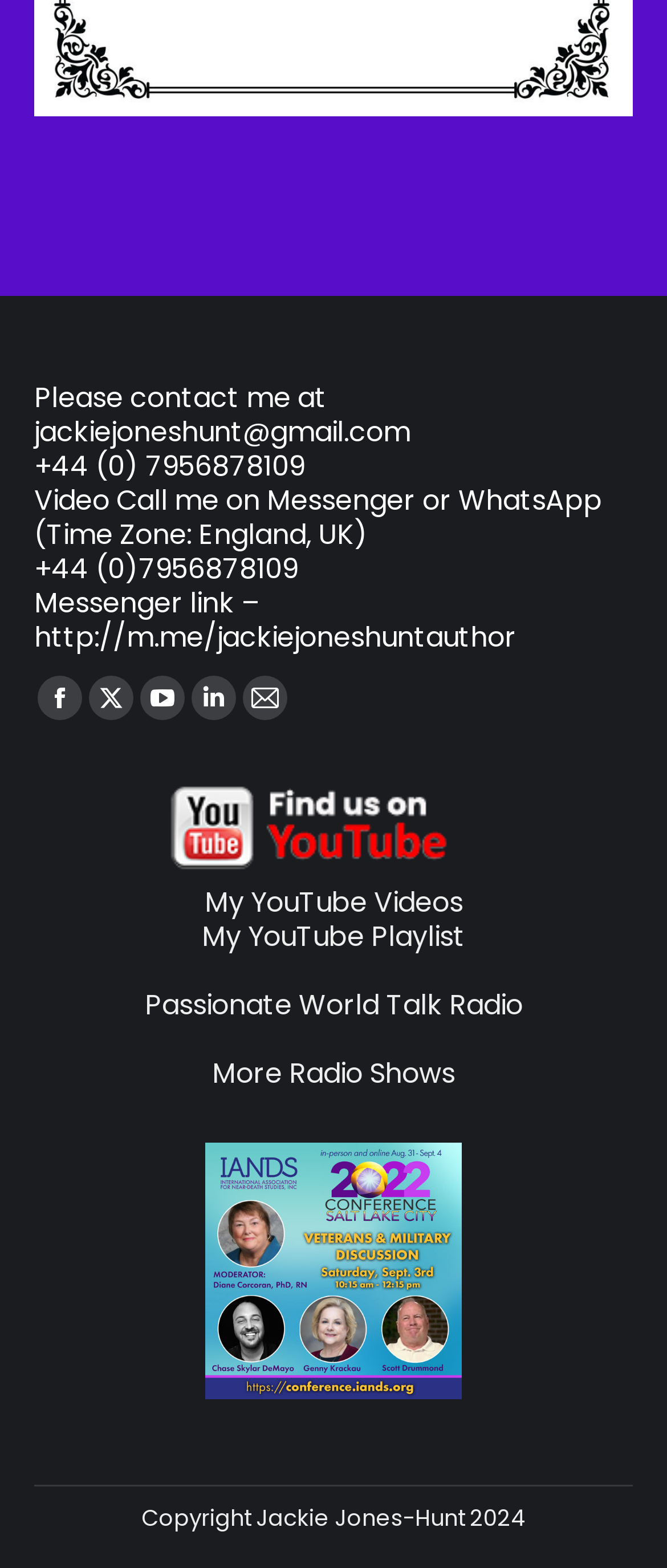What is the email address to contact?
Using the picture, provide a one-word or short phrase answer.

jackiejoneshunt@gmail.com